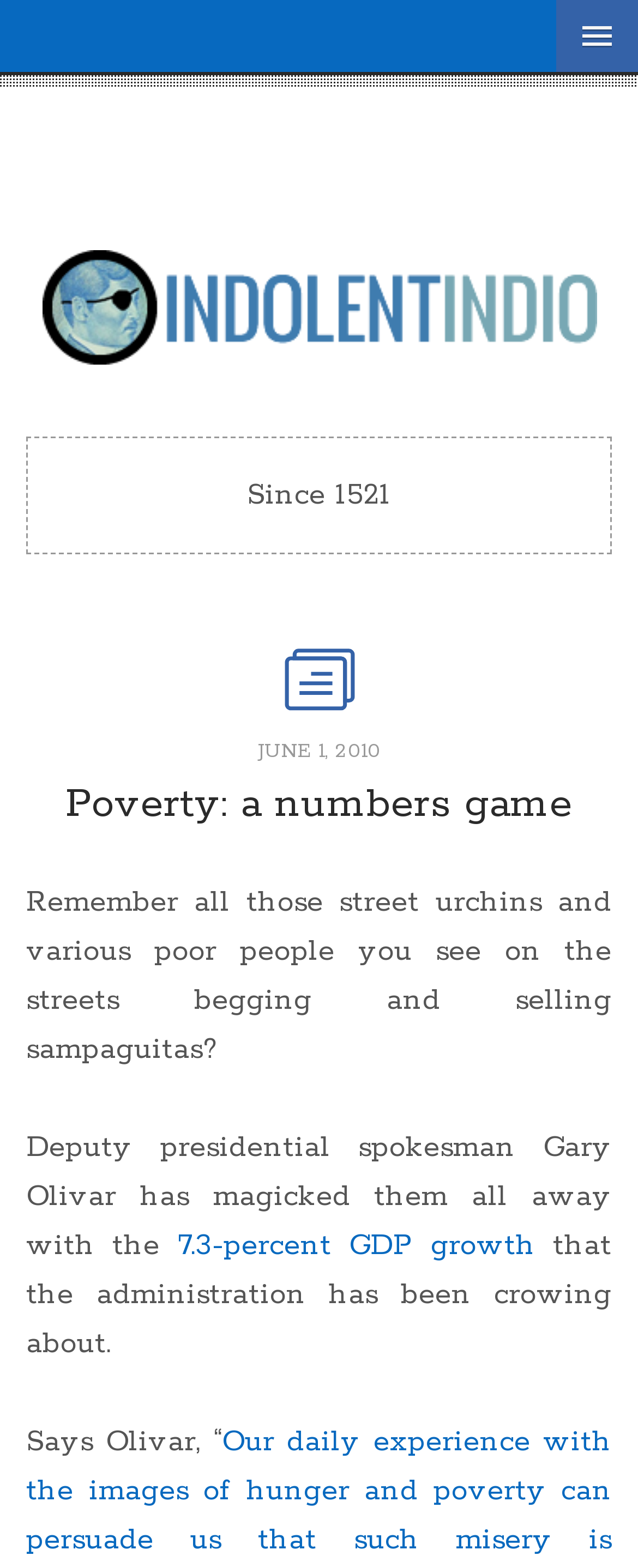Identify the bounding box for the described UI element. Provide the coordinates in (top-left x, top-left y, bottom-right x, bottom-right y) format with values ranging from 0 to 1: Poverty: a numbers game

[0.103, 0.497, 0.897, 0.53]